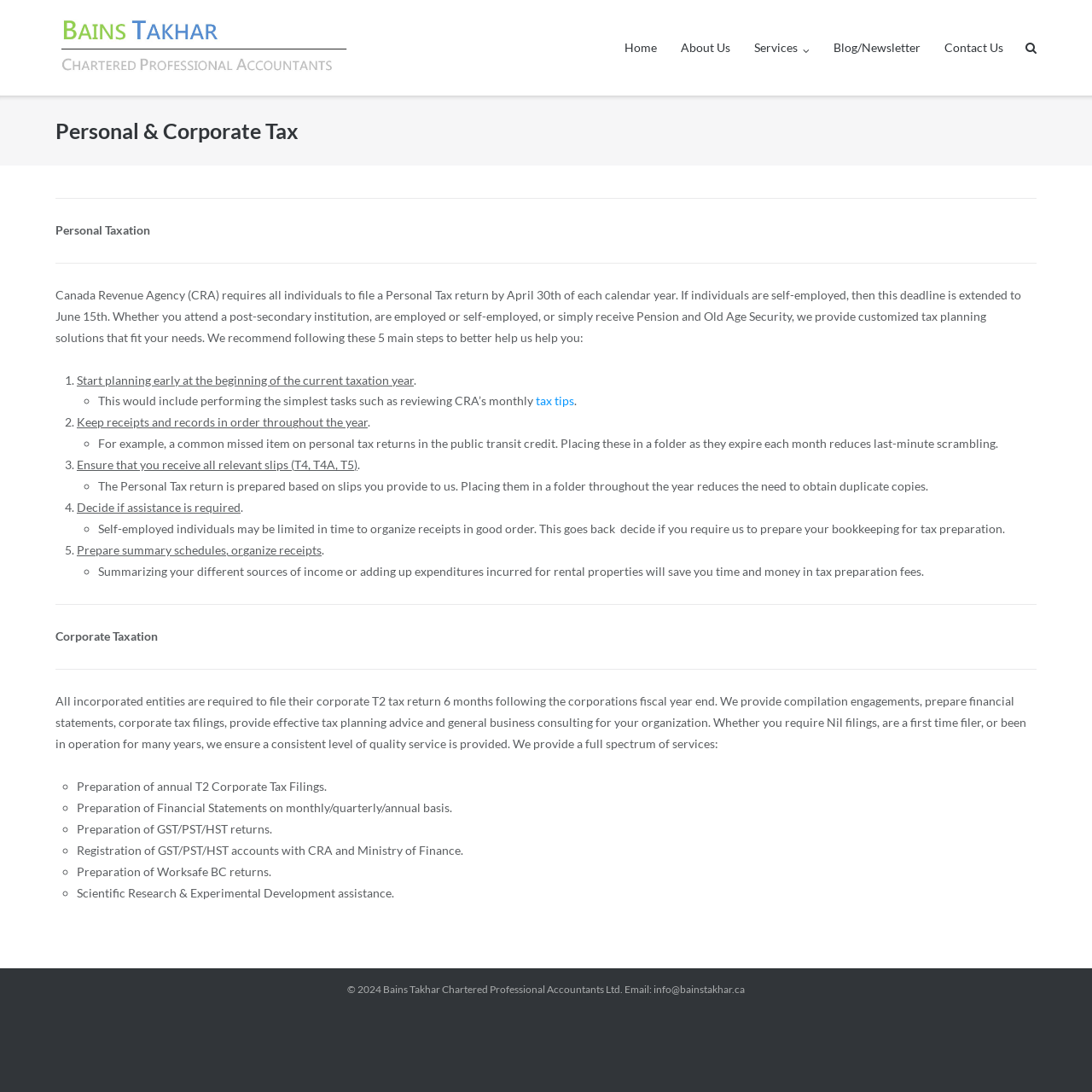What is the purpose of summarizing different sources of income or adding up expenditures incurred for rental properties?
Answer the question with as much detail as possible.

According to the webpage, summarizing different sources of income or adding up expenditures incurred for rental properties will save time and money in tax preparation fees, as stated in the fifth step of the '5 main steps to better help us help you' list.